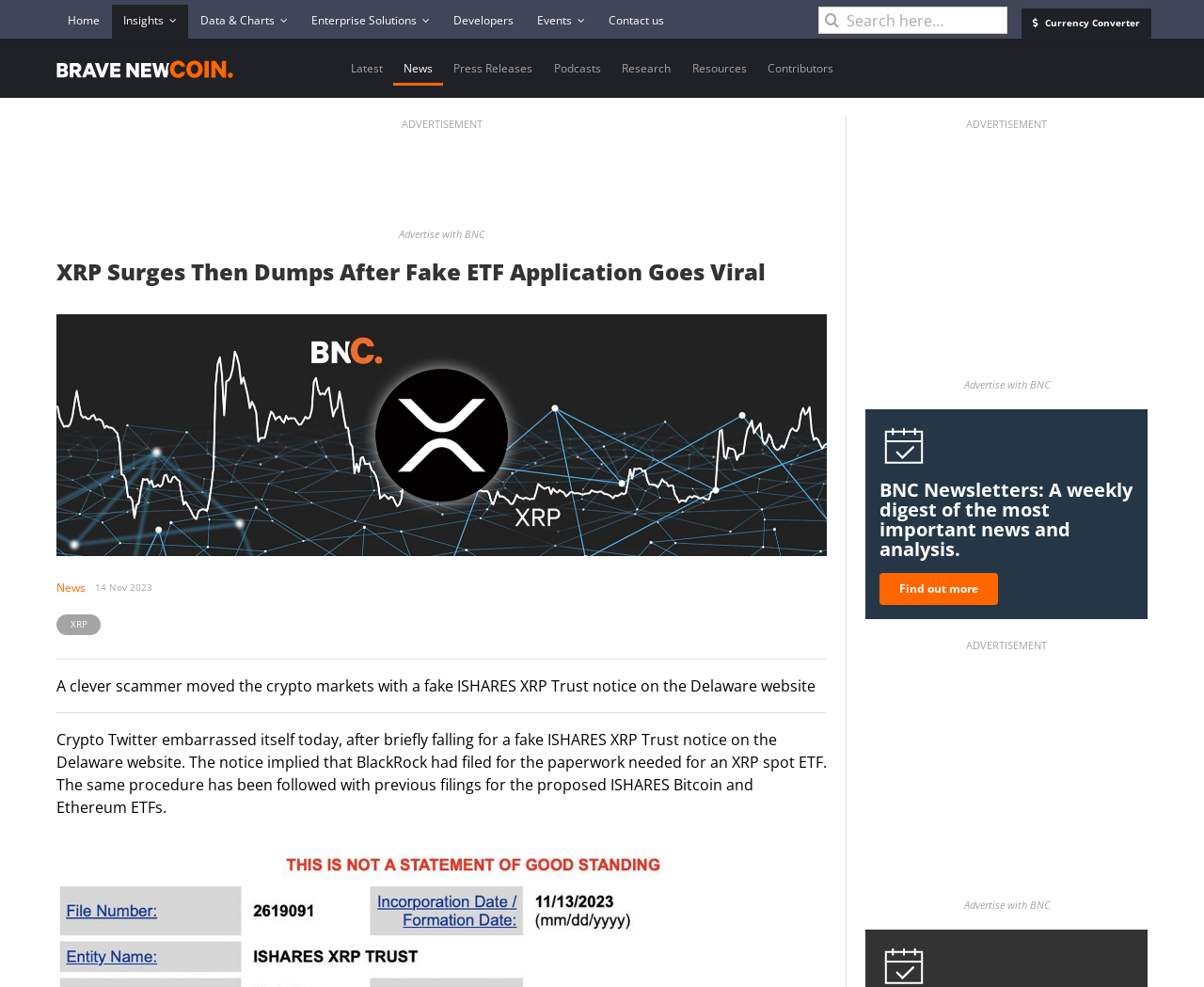Determine which piece of text is the heading of the webpage and provide it.

XRP Surges Then Dumps After Fake ETF Application Goes Viral